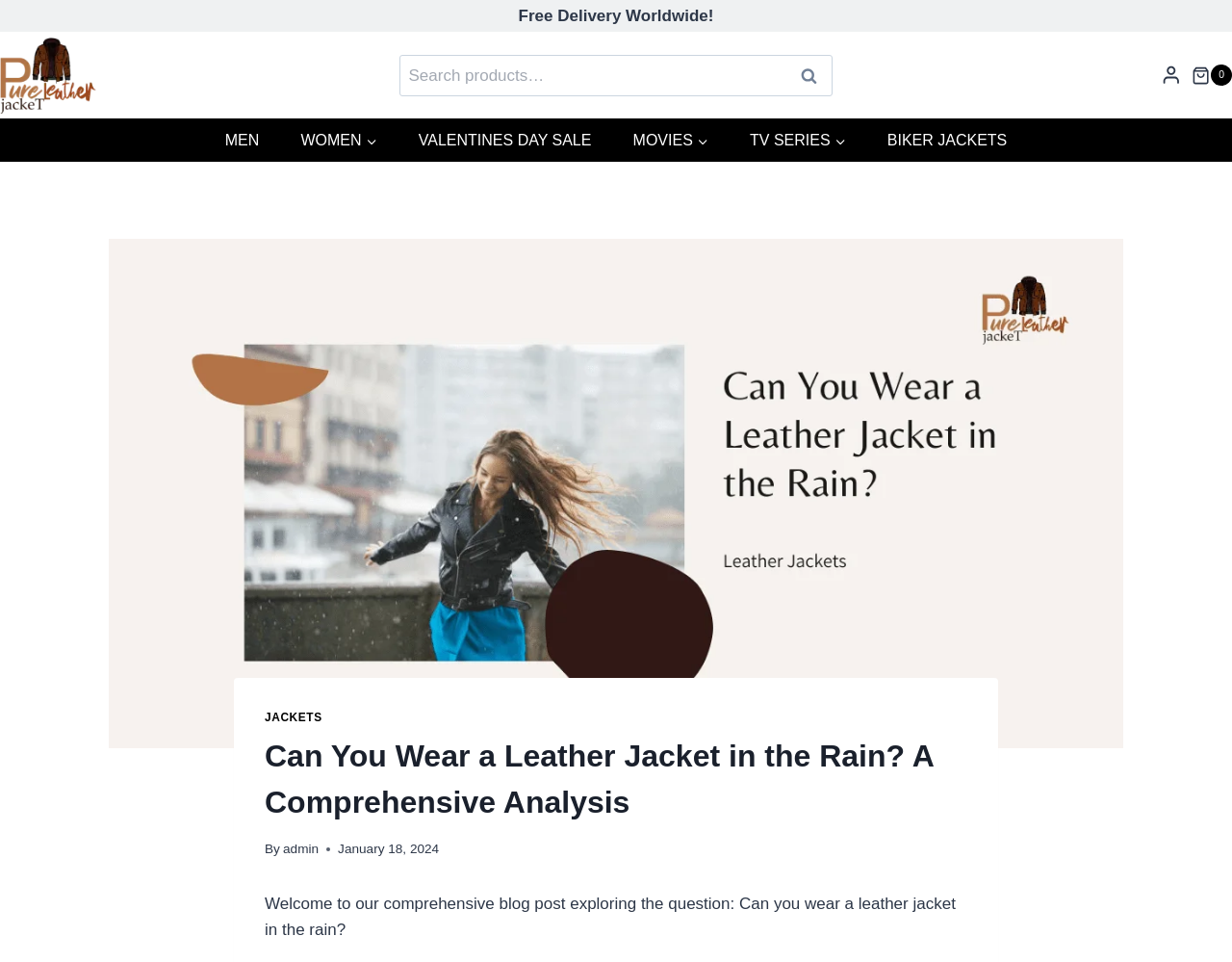Bounding box coordinates are given in the format (top-left x, top-left y, bottom-right x, bottom-right y). All values should be floating point numbers between 0 and 1. Provide the bounding box coordinate for the UI element described as: Shopping Cart 0

[0.967, 0.067, 1.0, 0.089]